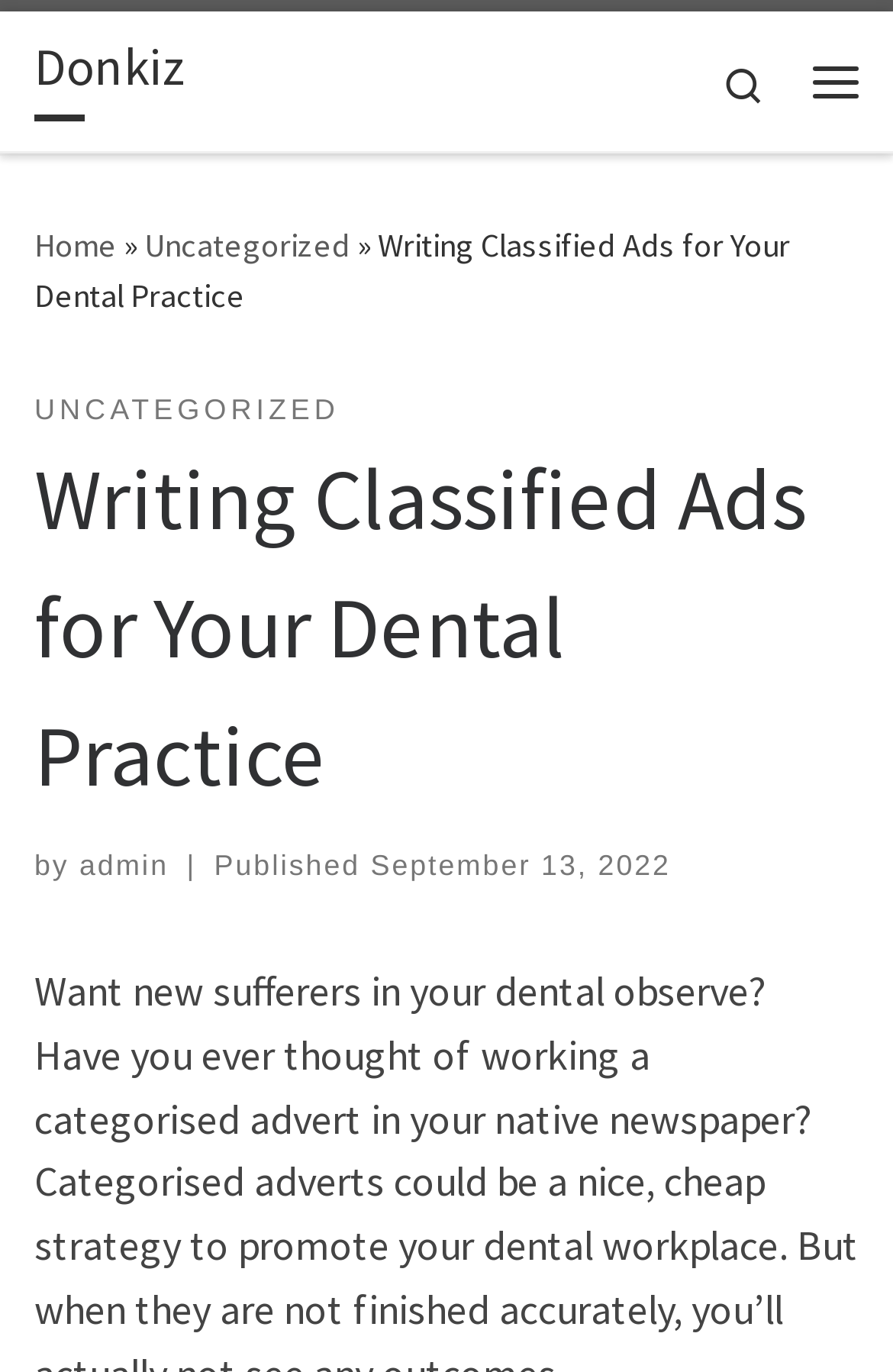Locate the bounding box coordinates of the item that should be clicked to fulfill the instruction: "open menu".

[0.885, 0.018, 0.987, 0.1]